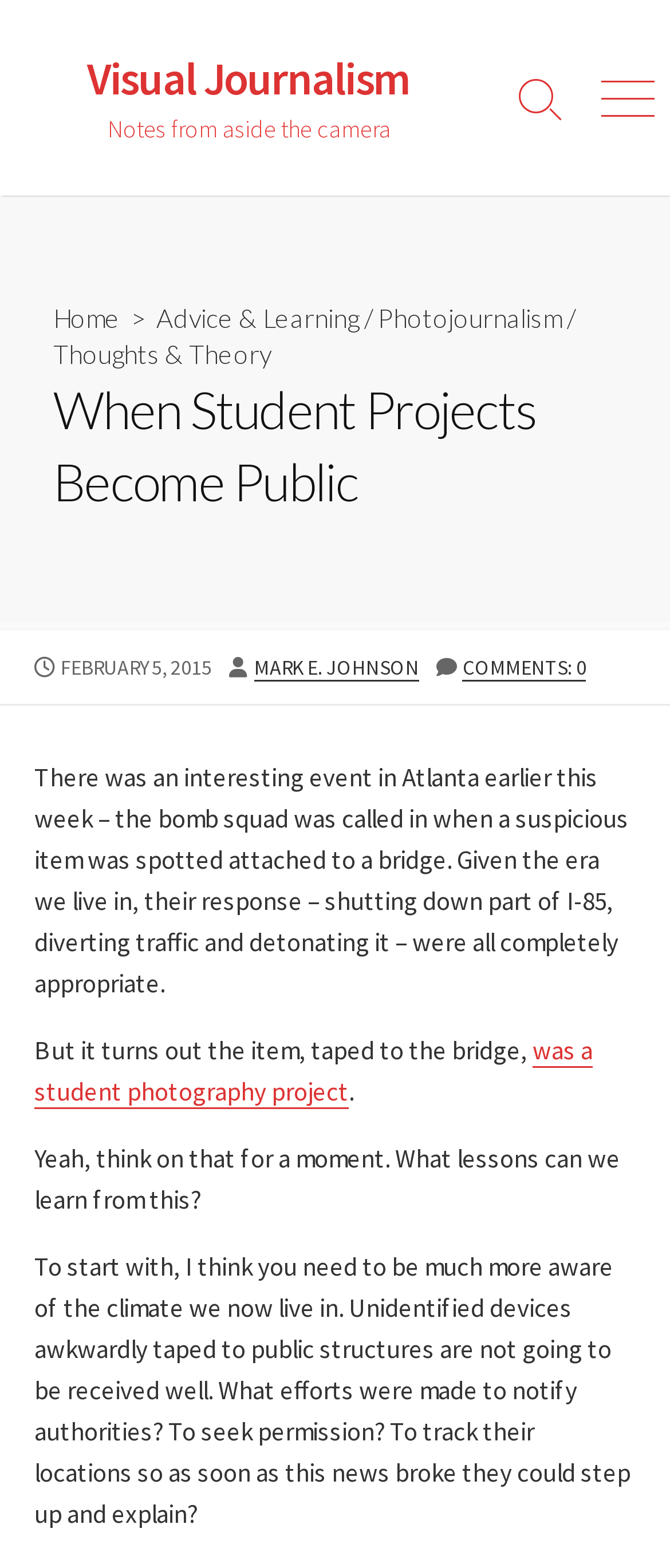Please identify the bounding box coordinates of the area that needs to be clicked to follow this instruction: "Toggle the search function".

[0.744, 0.0, 0.872, 0.125]